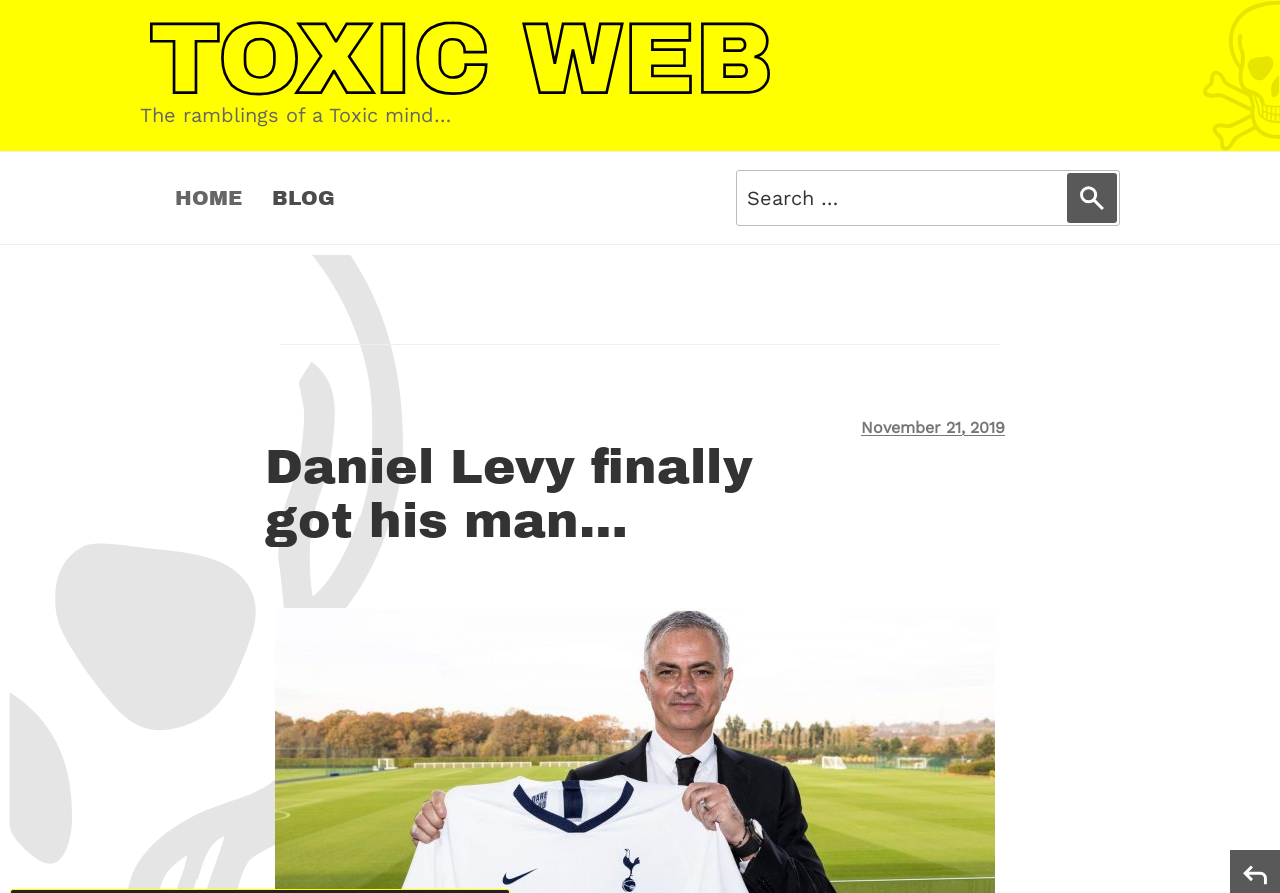Answer the question with a brief word or phrase:
What is the subtitle of the website?

The ramblings of a Toxic mind…